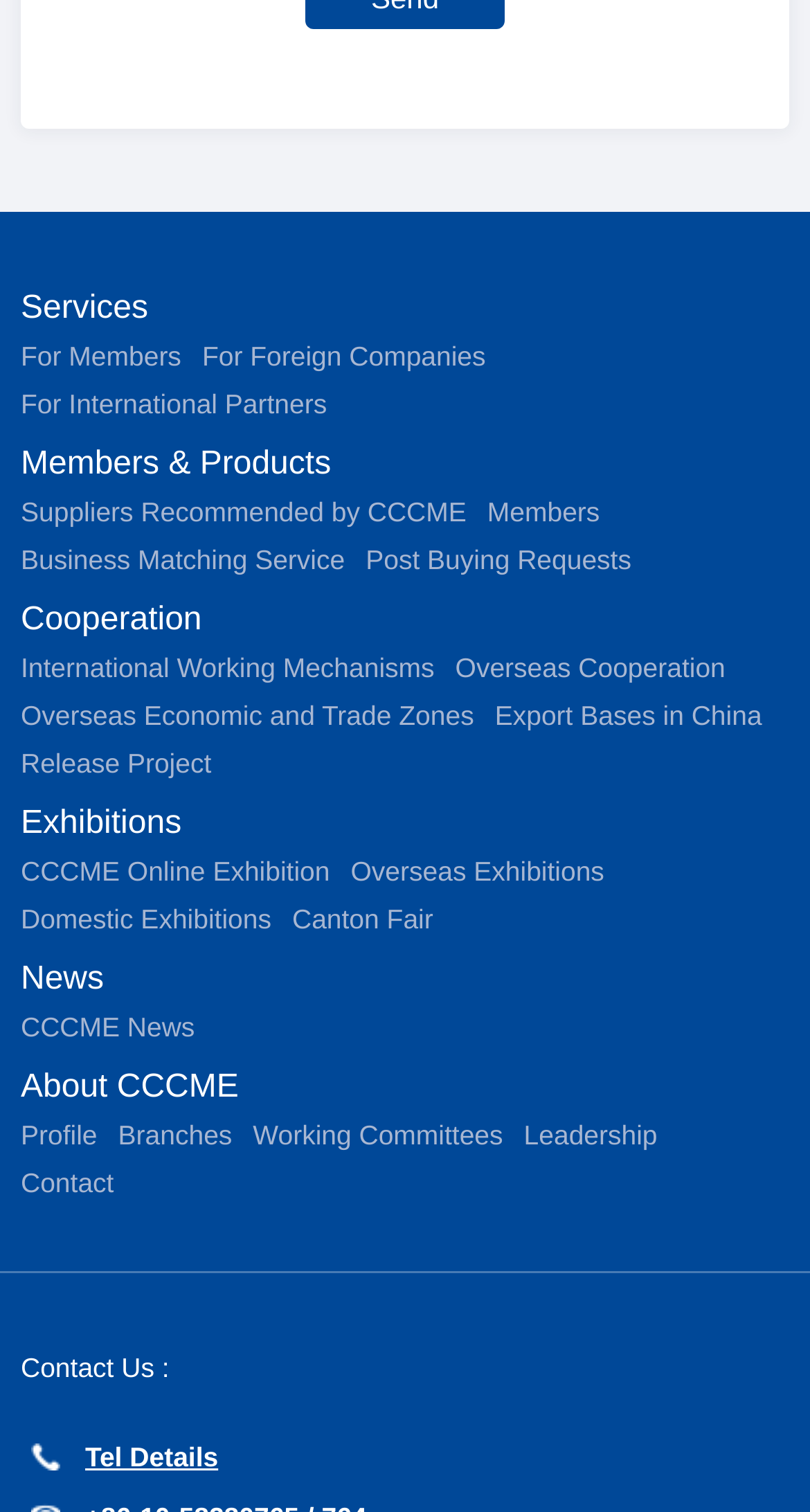Find the bounding box coordinates of the clickable area that will achieve the following instruction: "Contact CCCME".

[0.026, 0.772, 0.141, 0.793]